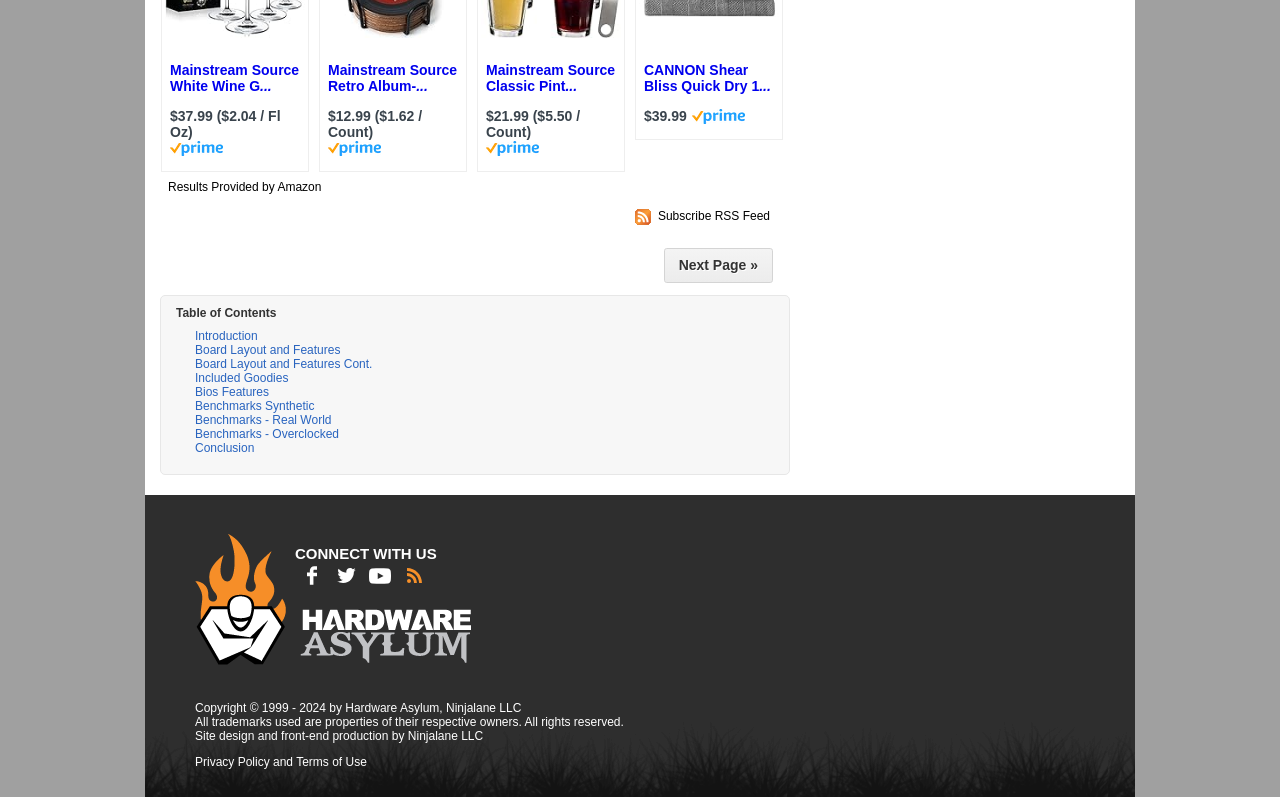Highlight the bounding box coordinates of the element that should be clicked to carry out the following instruction: "Subscribe to RSS Feed". The coordinates must be given as four float numbers ranging from 0 to 1, i.e., [left, top, right, bottom].

[0.514, 0.262, 0.602, 0.28]